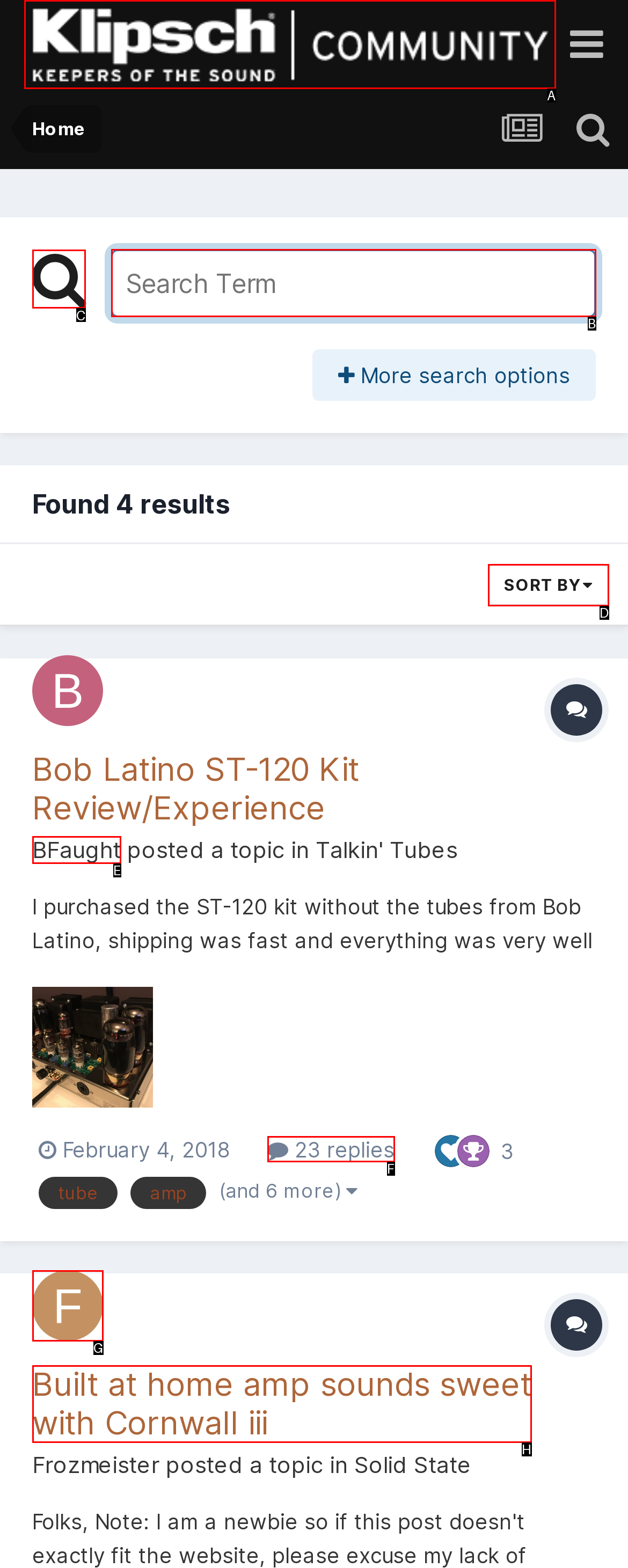Which UI element should be clicked to perform the following task: Search for a term? Answer with the corresponding letter from the choices.

B